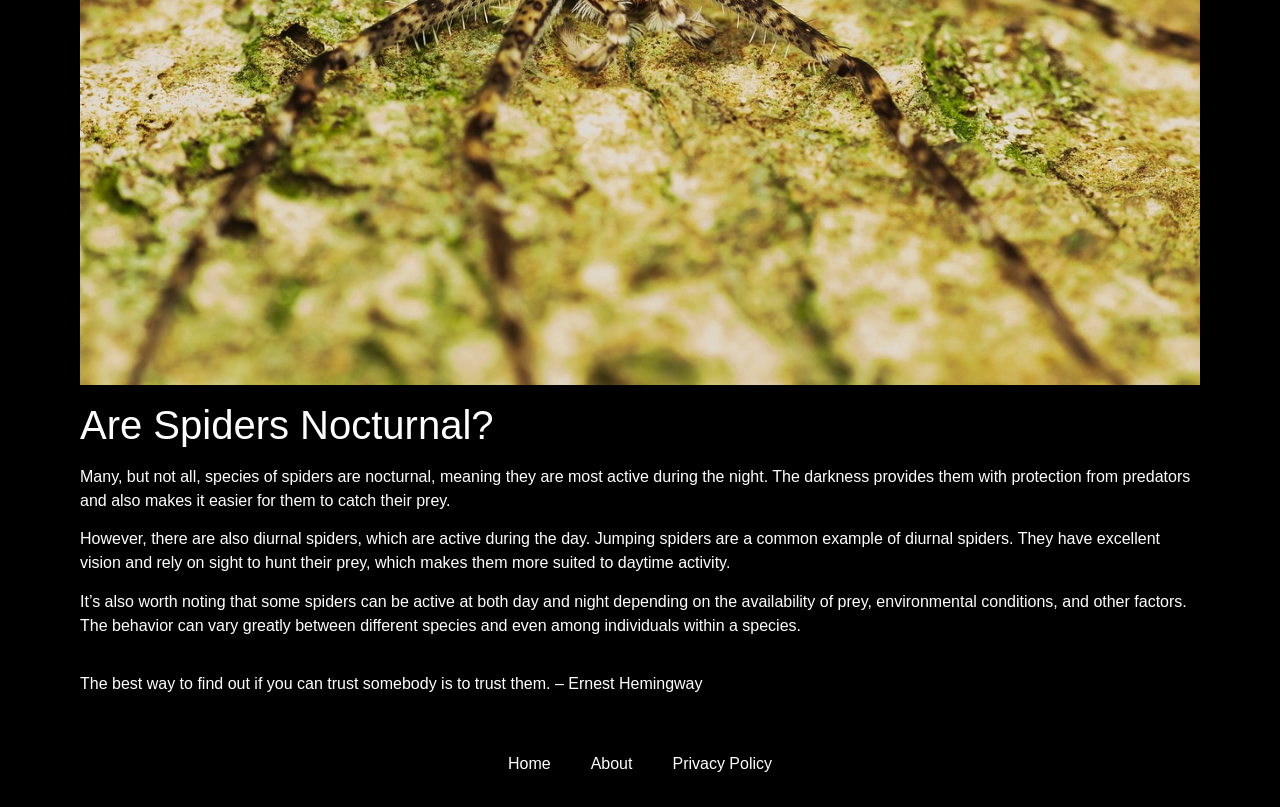Given the element description About, identify the bounding box coordinates for the UI element on the webpage screenshot. The format should be (top-left x, top-left y, bottom-right x, bottom-right y), with values between 0 and 1.

[0.446, 0.918, 0.51, 0.975]